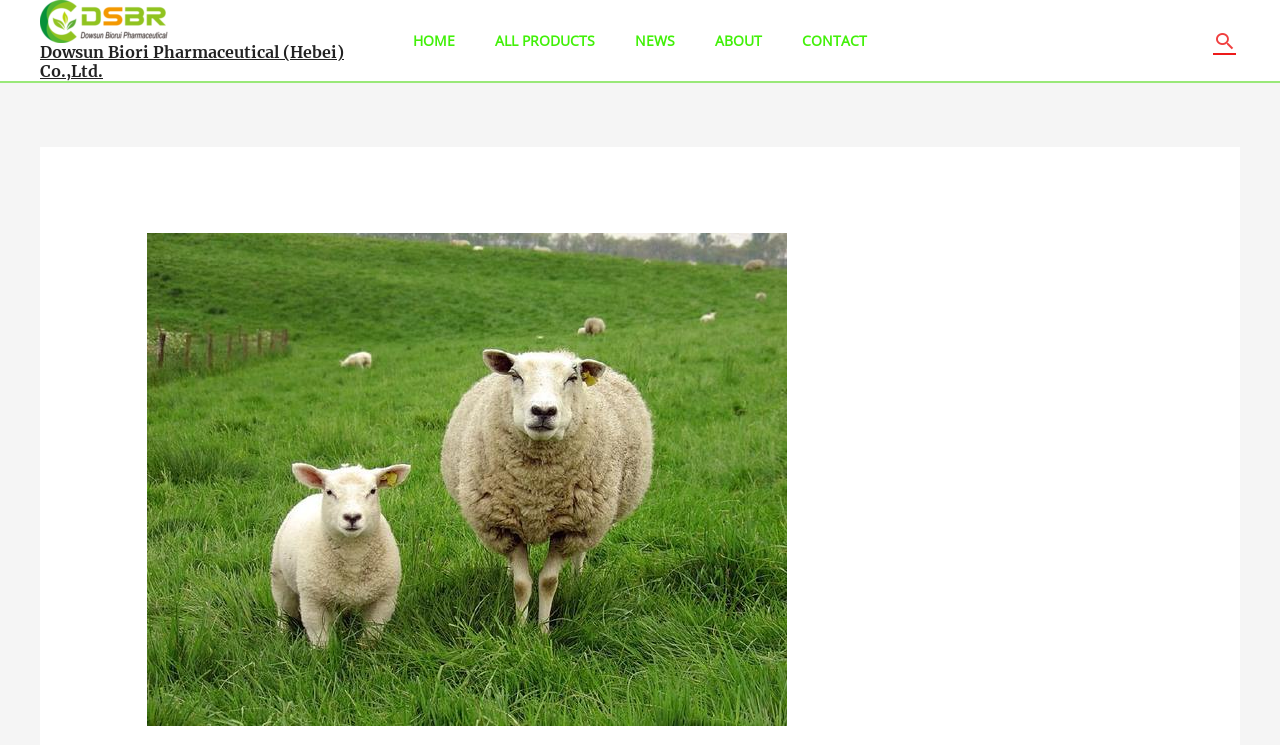Determine the bounding box coordinates of the clickable element to achieve the following action: 'contact the company'. Provide the coordinates as four float values between 0 and 1, formatted as [left, top, right, bottom].

[0.611, 0.008, 0.693, 0.102]